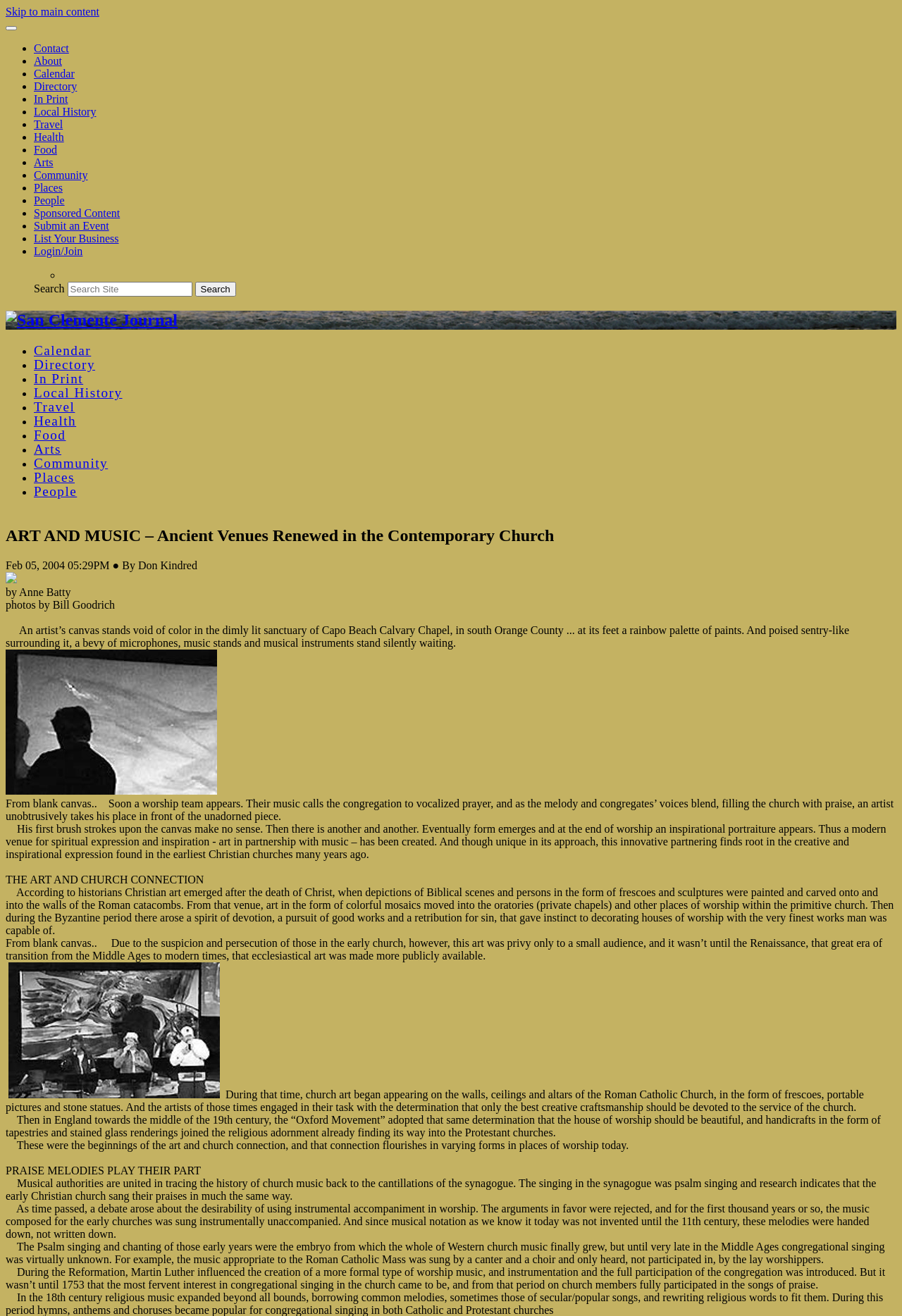Please identify the bounding box coordinates of the element's region that should be clicked to execute the following instruction: "Get in touch through the '(212) 725-0707' phone number". The bounding box coordinates must be four float numbers between 0 and 1, i.e., [left, top, right, bottom].

None